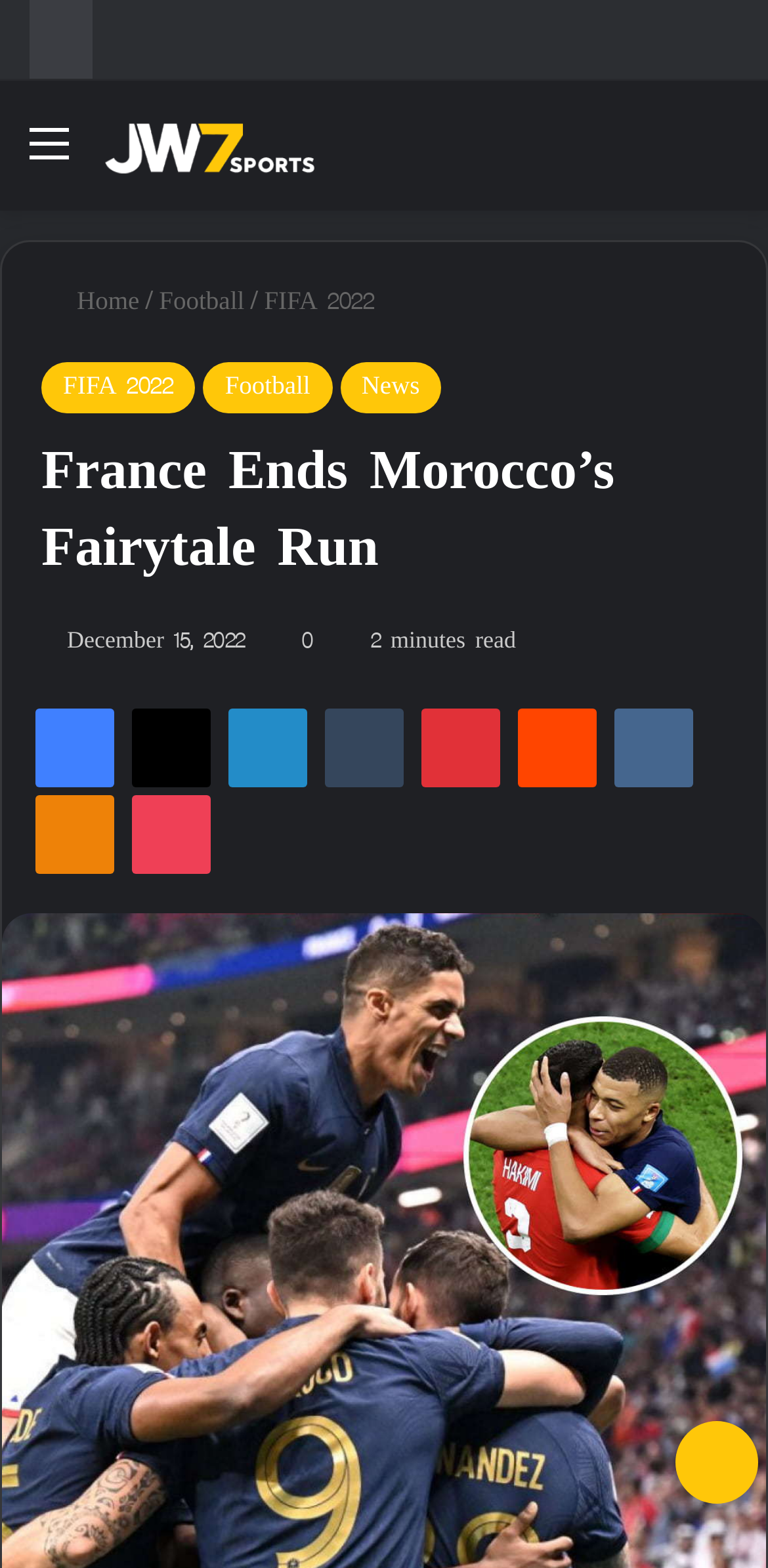Respond with a single word or phrase to the following question:
What is the name of the sports website?

JW7Sports